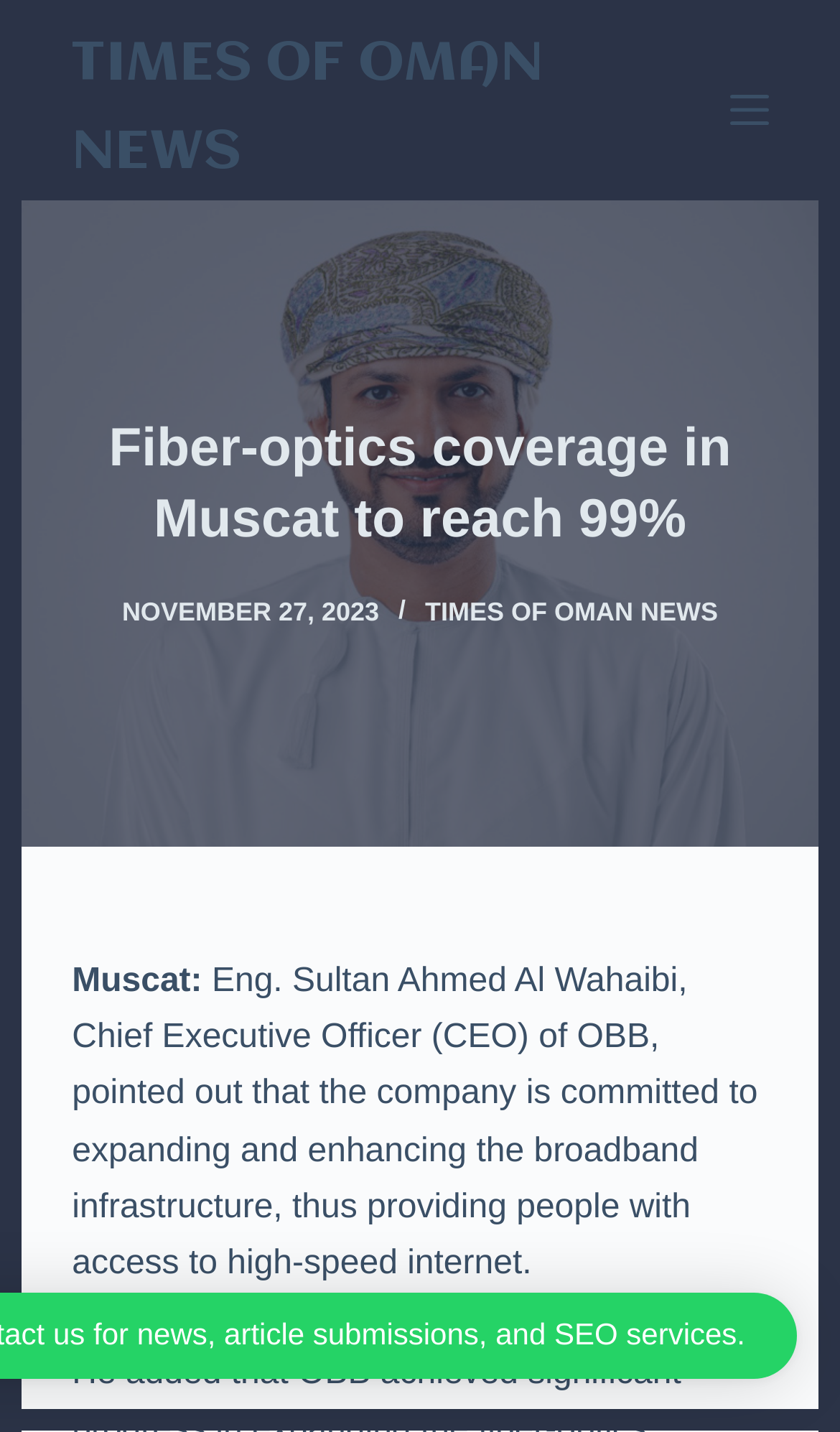Using the element description provided, determine the bounding box coordinates in the format (top-left x, top-left y, bottom-right x, bottom-right y). Ensure that all values are floating point numbers between 0 and 1. Element description: Menu

[0.868, 0.064, 0.914, 0.091]